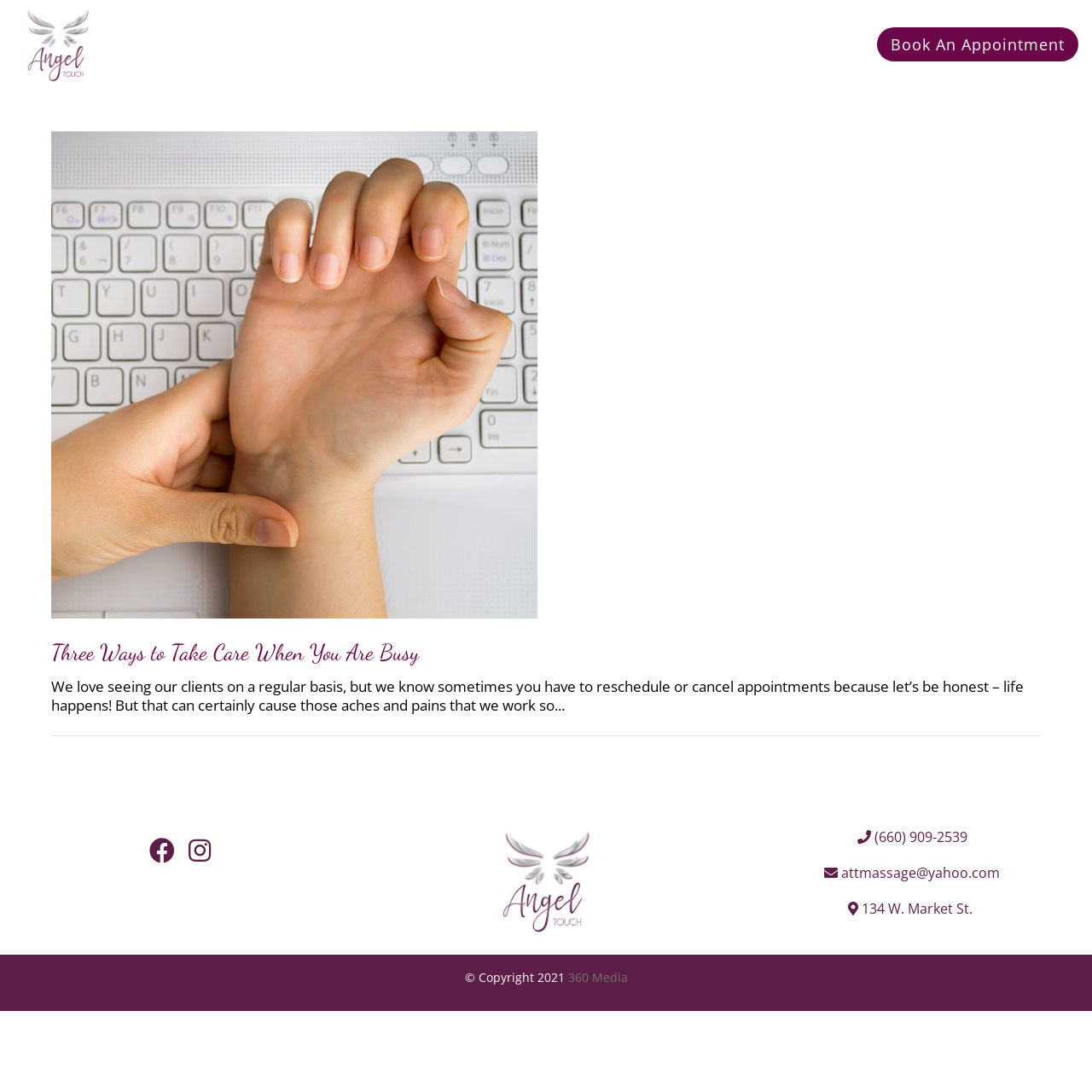Determine the coordinates of the bounding box for the clickable area needed to execute this instruction: "Input your email".

None